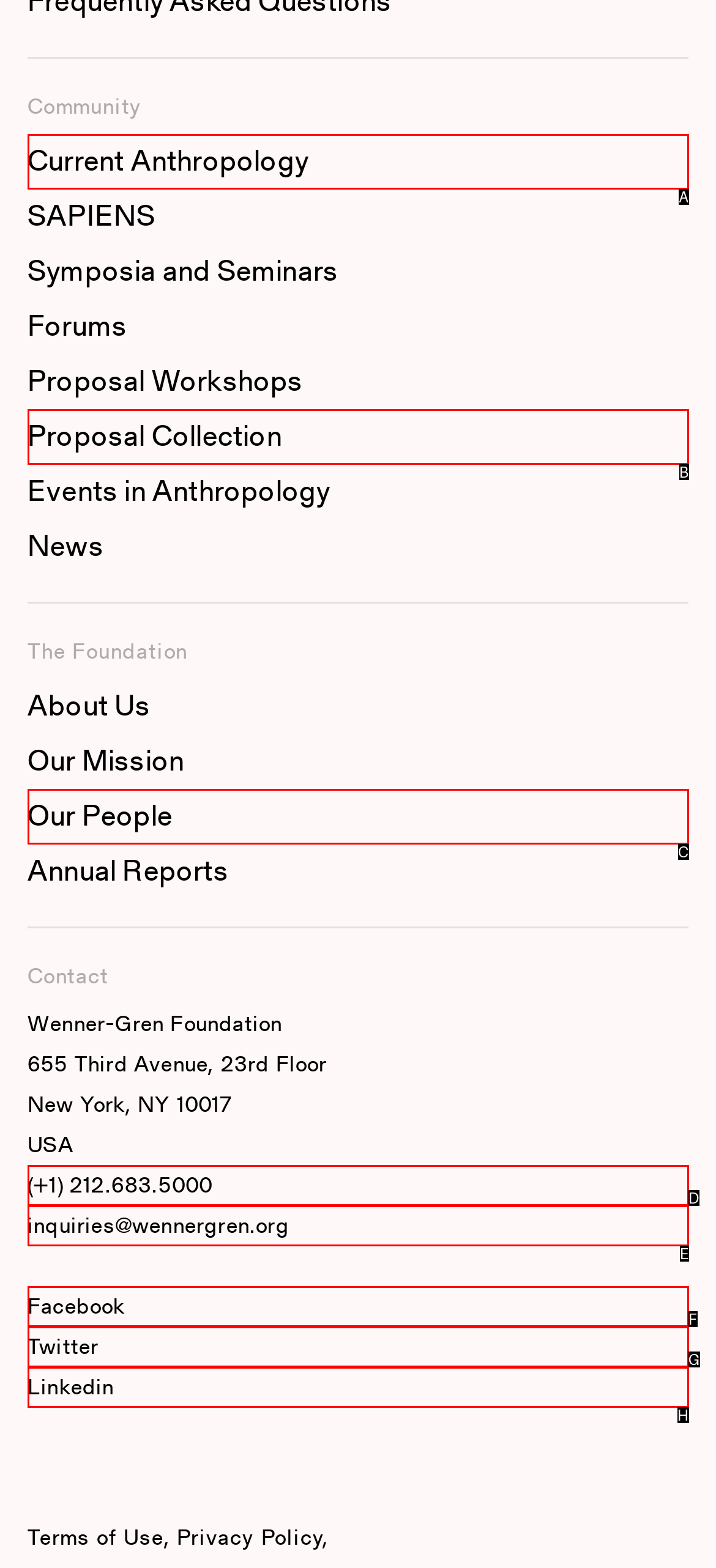Find the option that fits the given description: twitter
Answer with the letter representing the correct choice directly.

G